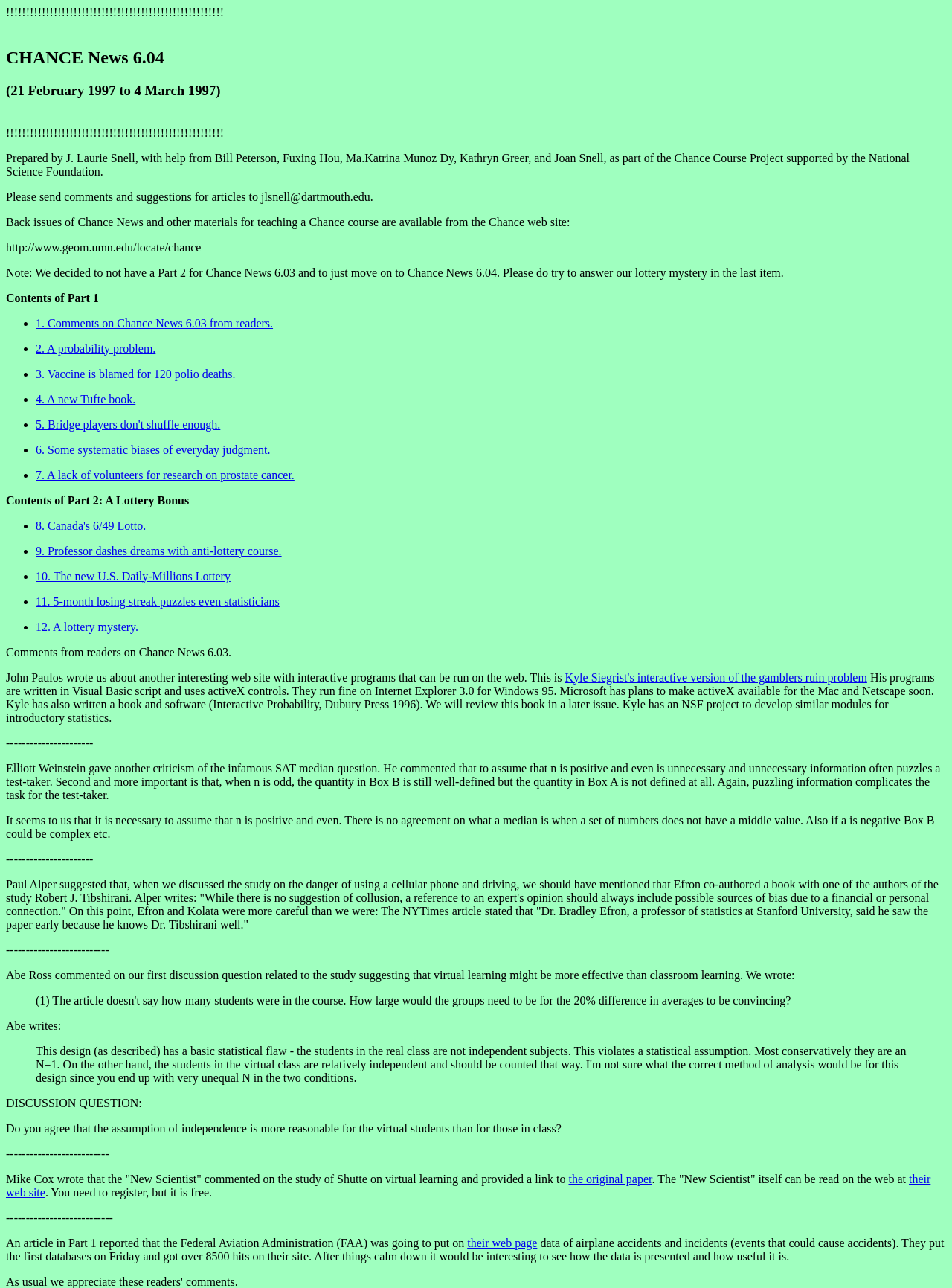Indicate the bounding box coordinates of the element that must be clicked to execute the instruction: "Check the original paper on virtual learning". The coordinates should be given as four float numbers between 0 and 1, i.e., [left, top, right, bottom].

[0.597, 0.91, 0.685, 0.92]